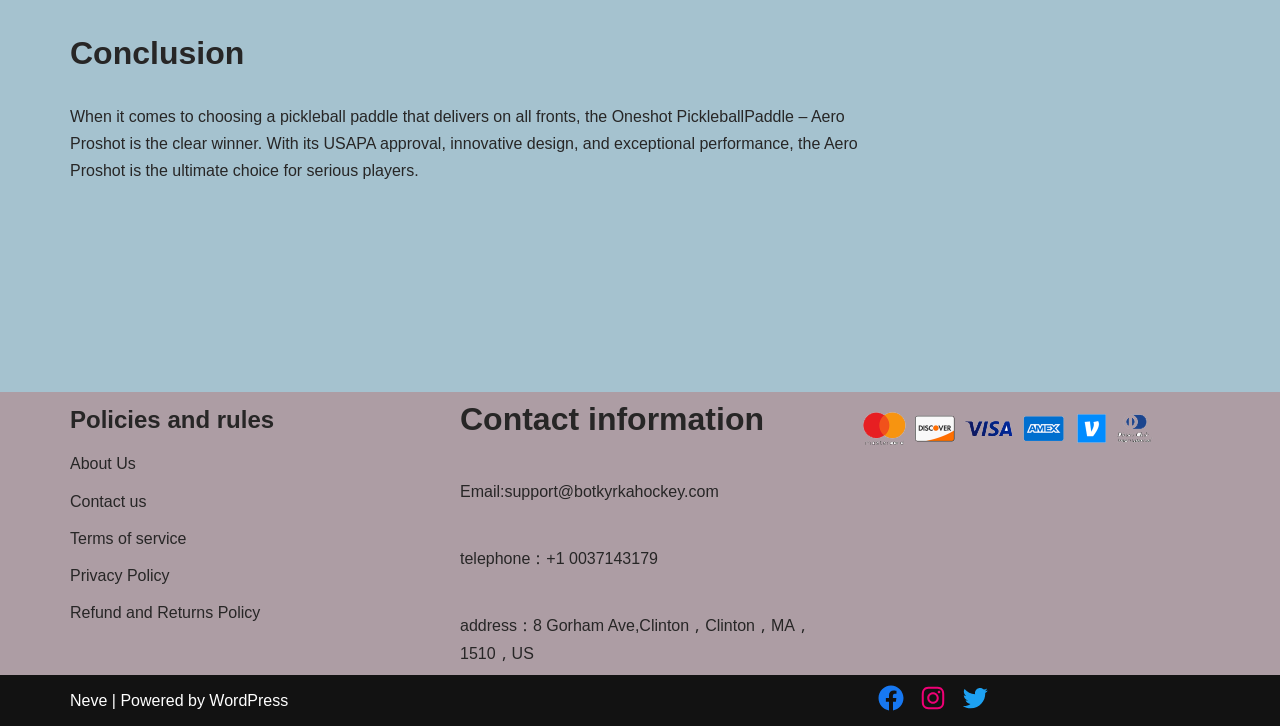Answer the following query with a single word or phrase:
What is the telephone number for contact?

+1 0037143179